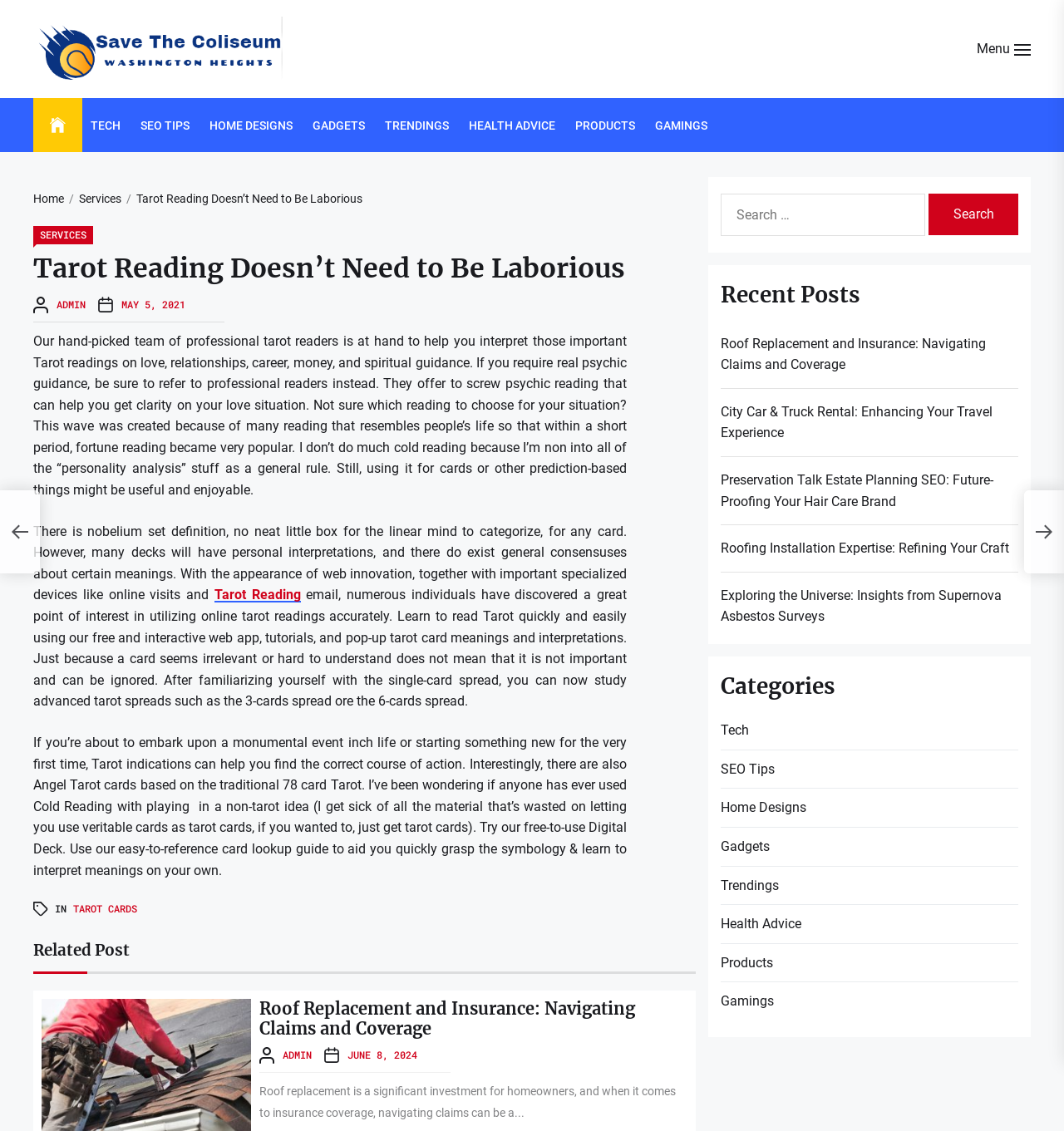Carefully observe the image and respond to the question with a detailed answer:
What is the main topic of this webpage?

Based on the webpage content, the main topic is Tarot Reading, which is evident from the heading 'Tarot Reading Doesn’t Need to Be Laborious' and the article content that discusses Tarot readings and their interpretations.